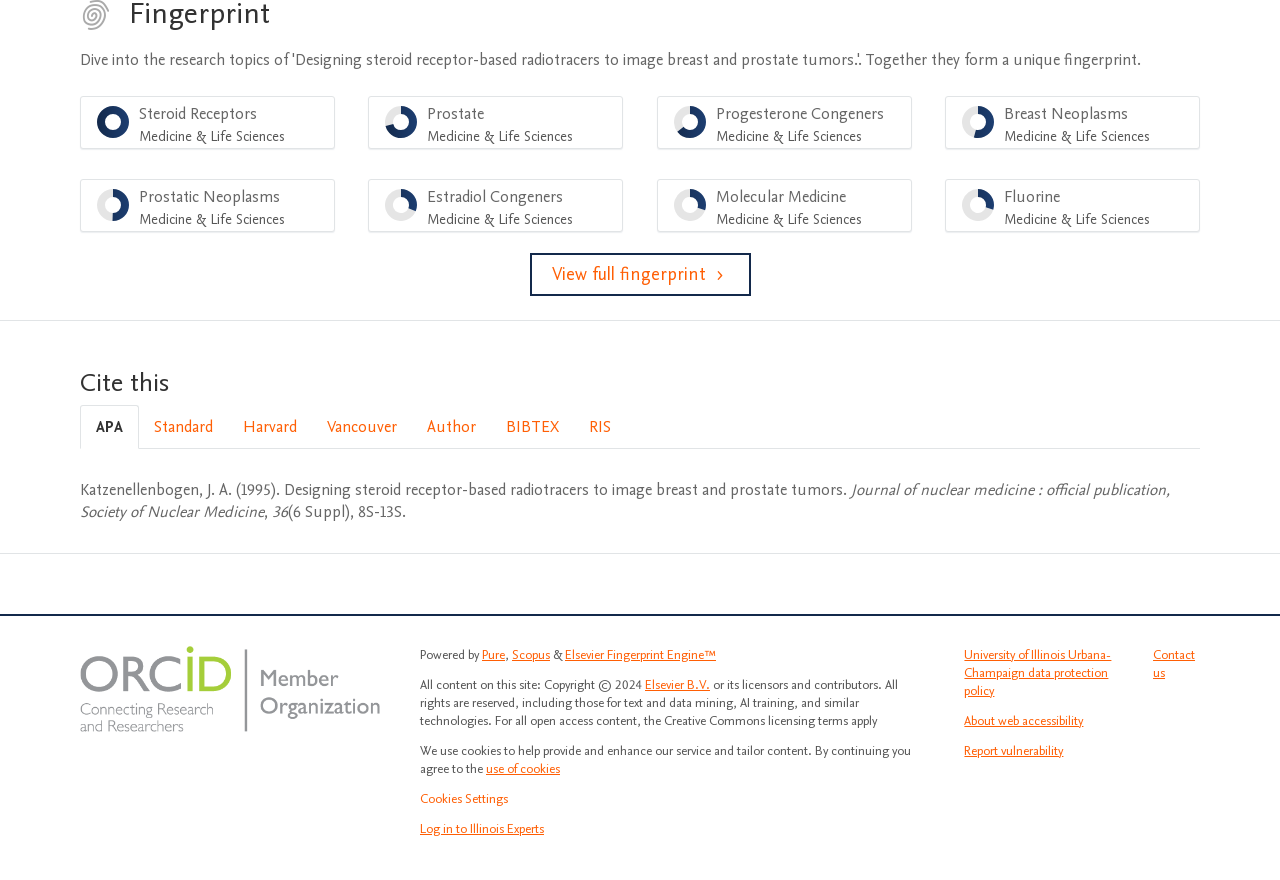Please identify the bounding box coordinates of the element's region that needs to be clicked to fulfill the following instruction: "Log in to Illinois Experts". The bounding box coordinates should consist of four float numbers between 0 and 1, i.e., [left, top, right, bottom].

[0.328, 0.932, 0.425, 0.952]